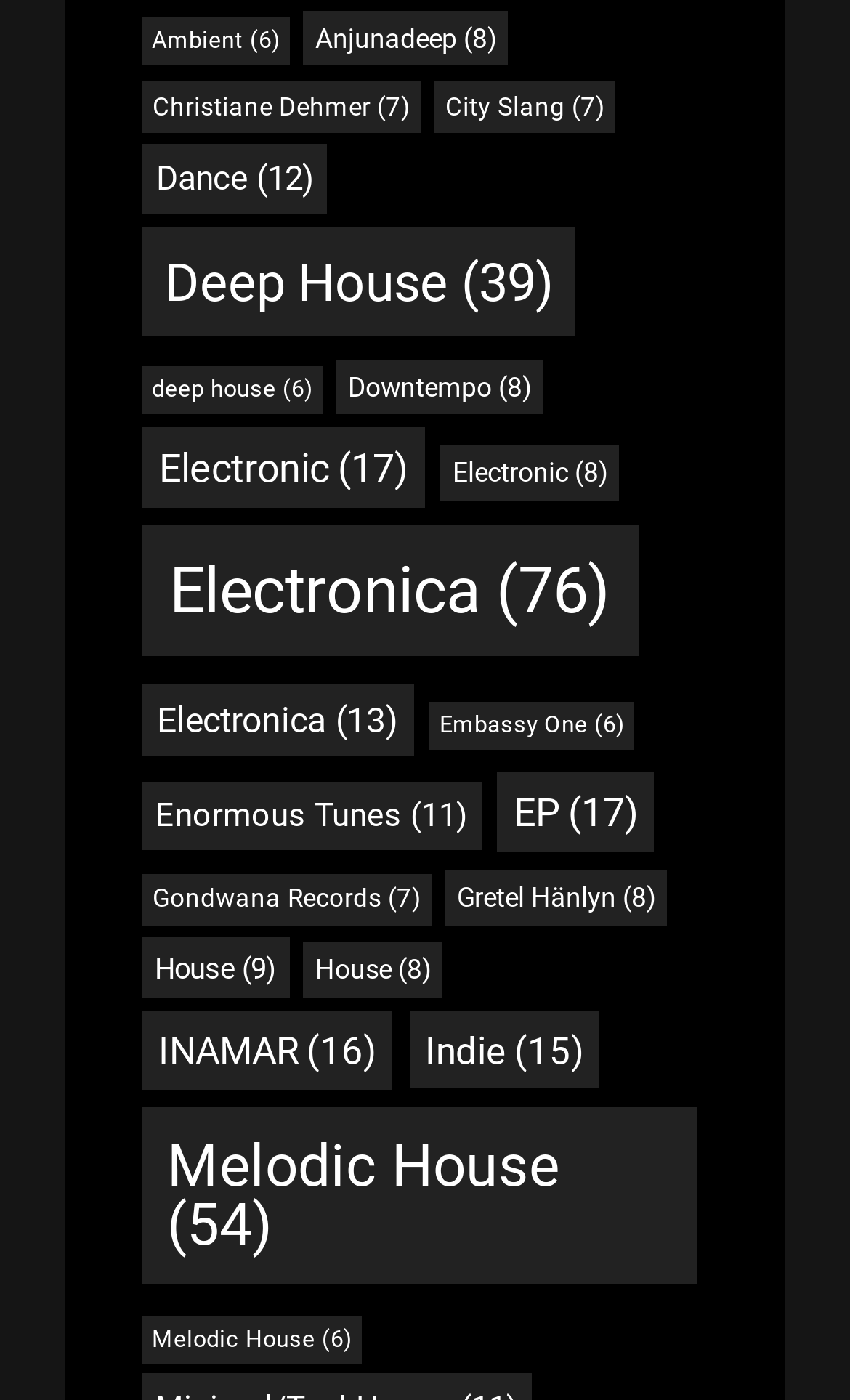What is the label with 11 entries?
Based on the screenshot, provide your answer in one word or phrase.

Enormous Tunes